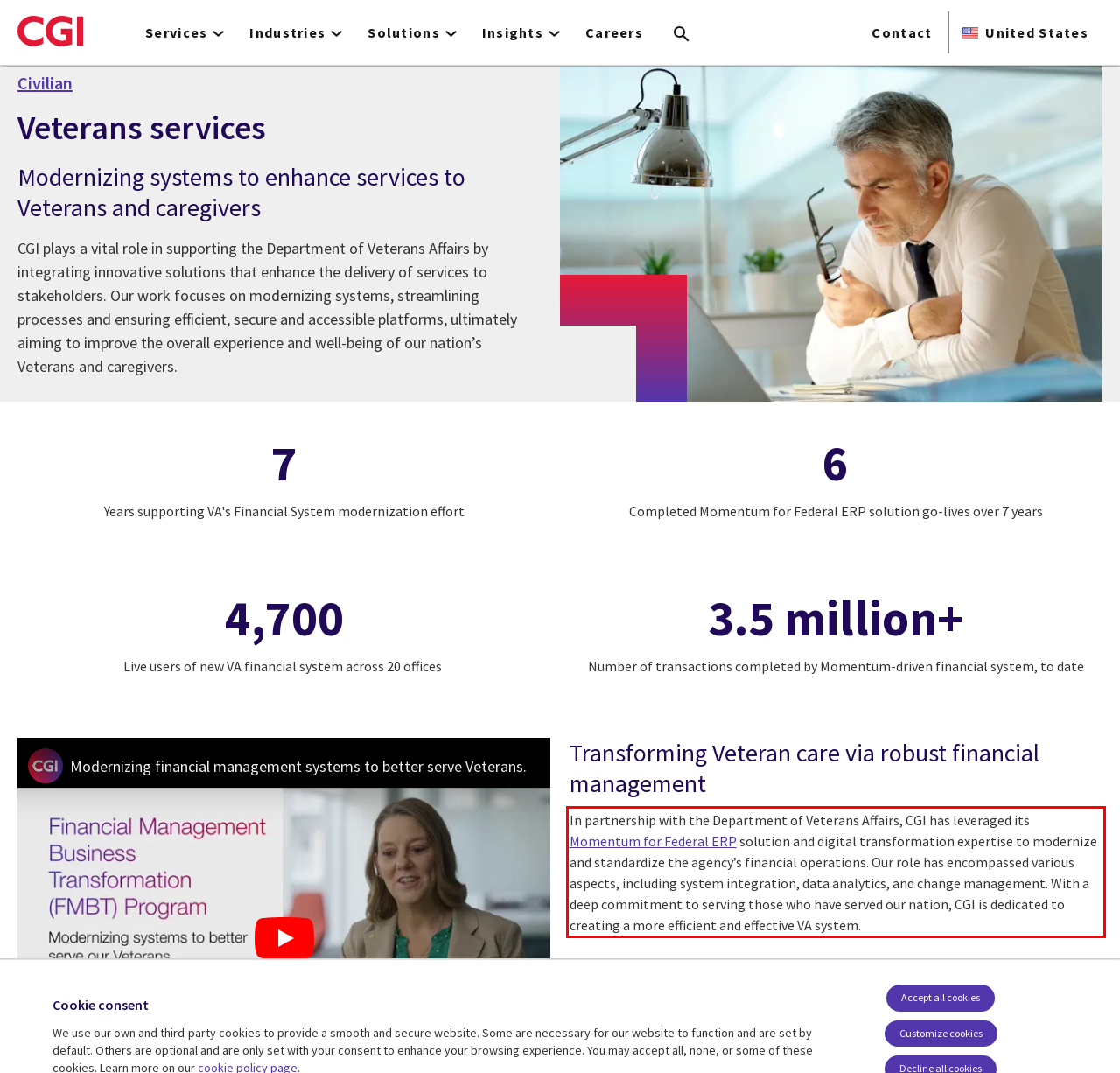Inspect the webpage screenshot that has a red bounding box and use OCR technology to read and display the text inside the red bounding box.

In partnership with the Department of Veterans Affairs, CGI has leveraged its Momentum for Federal ERP solution and digital transformation expertise to modernize and standardize the agency’s financial operations. Our role has encompassed various aspects, including system integration, data analytics, and change management. With a deep commitment to serving those who have served our nation, CGI is dedicated to creating a more efficient and effective VA system.